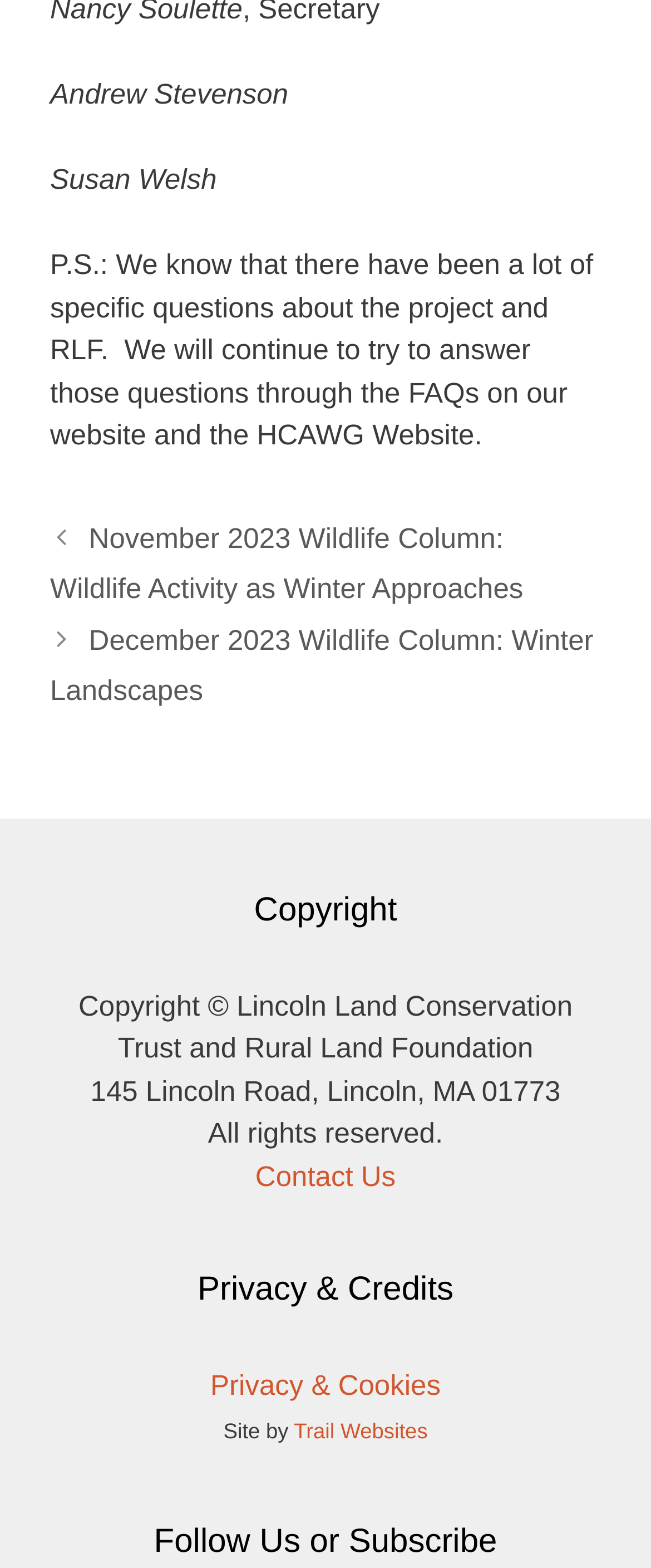Bounding box coordinates are specified in the format (top-left x, top-left y, bottom-right x, bottom-right y). All values are floating point numbers bounded between 0 and 1. Please provide the bounding box coordinate of the region this sentence describes: Trail Websites

[0.452, 0.904, 0.657, 0.92]